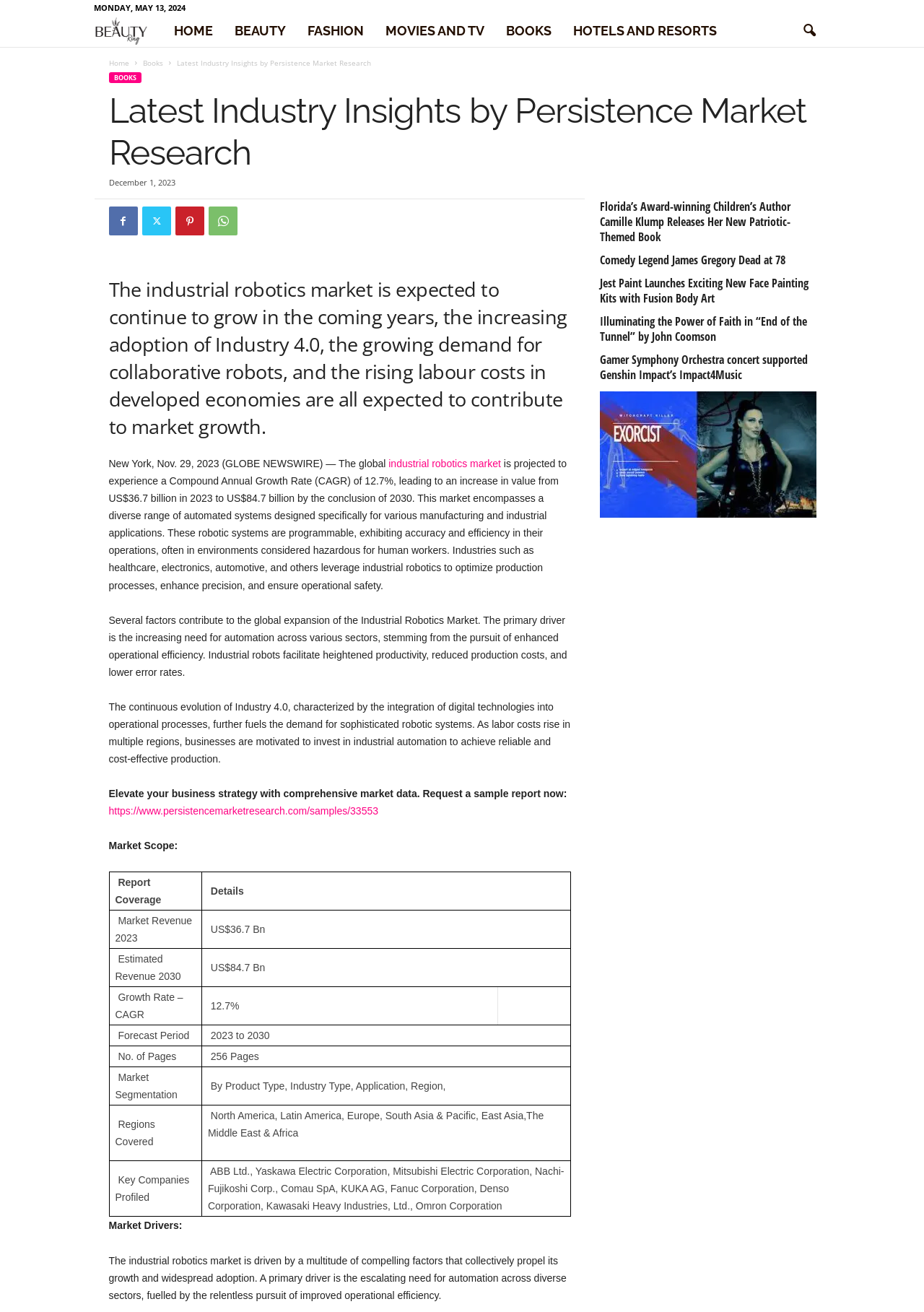Answer the following query concisely with a single word or phrase:
How many pages are in the market report?

256 Pages